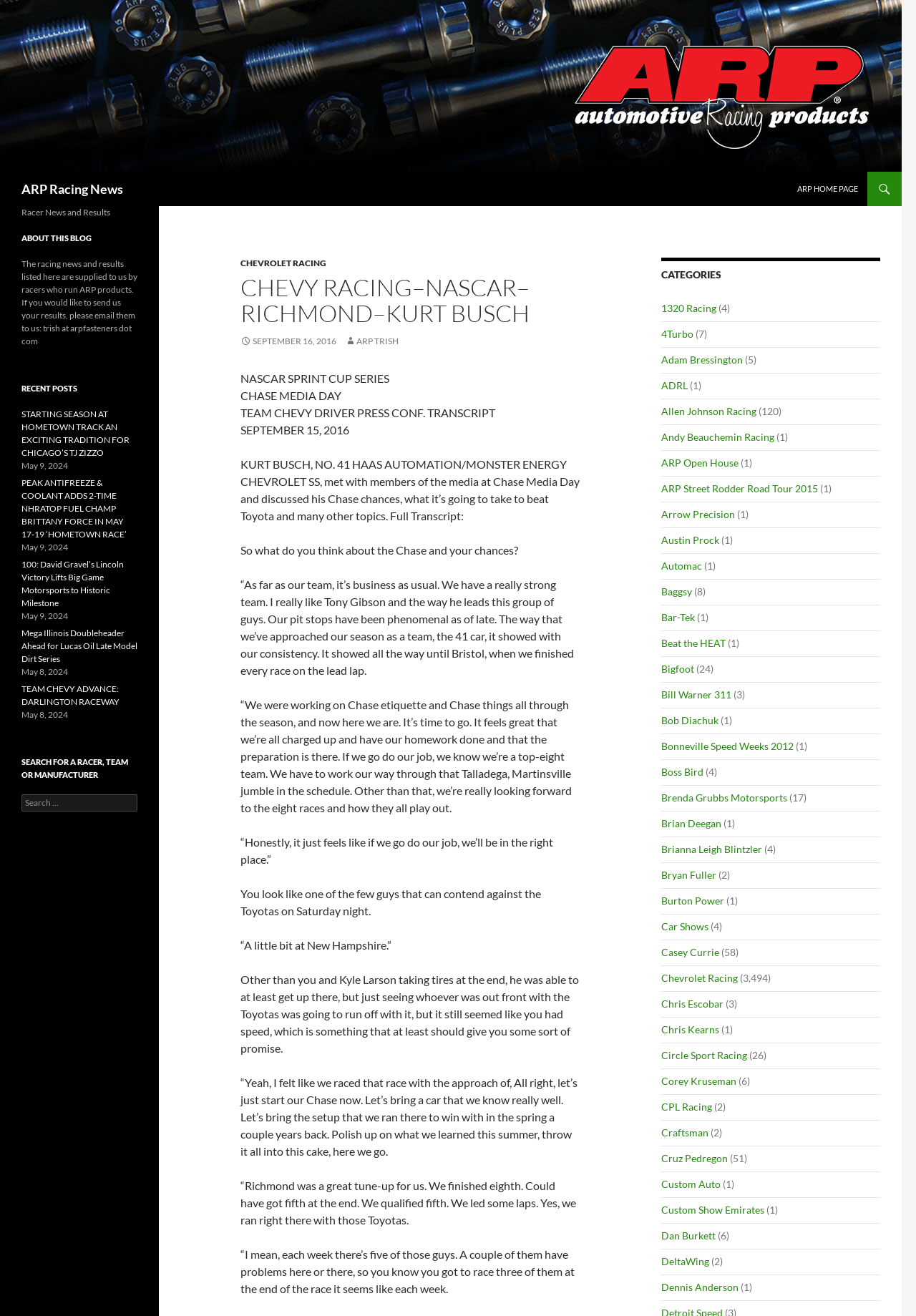What is the date of the Chase Media Day?
Look at the webpage screenshot and answer the question with a detailed explanation.

The webpage mentions a press conference transcript, and the date of the Chase Media Day is specified as September 15, 2016.